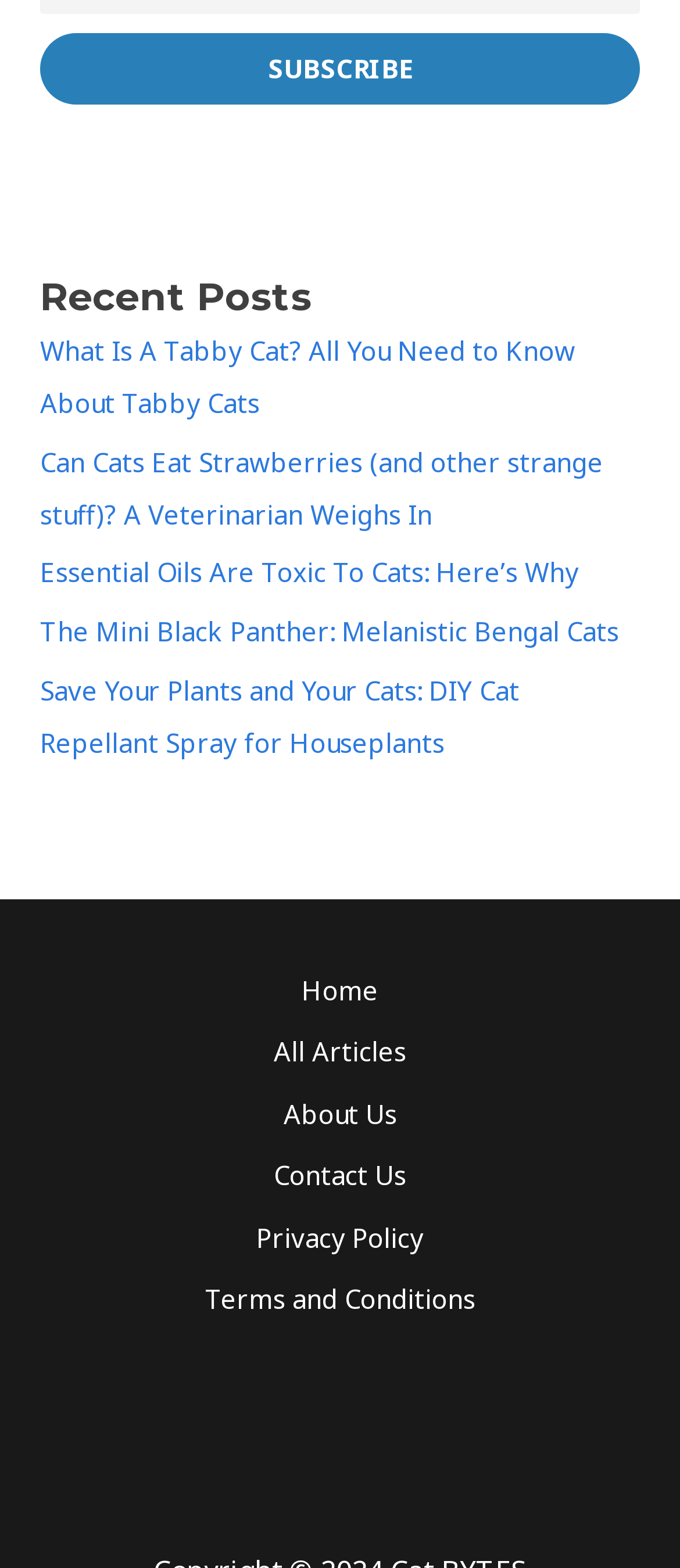Determine the bounding box coordinates of the clickable region to carry out the instruction: "Subscribe to the newsletter".

[0.059, 0.021, 0.941, 0.067]